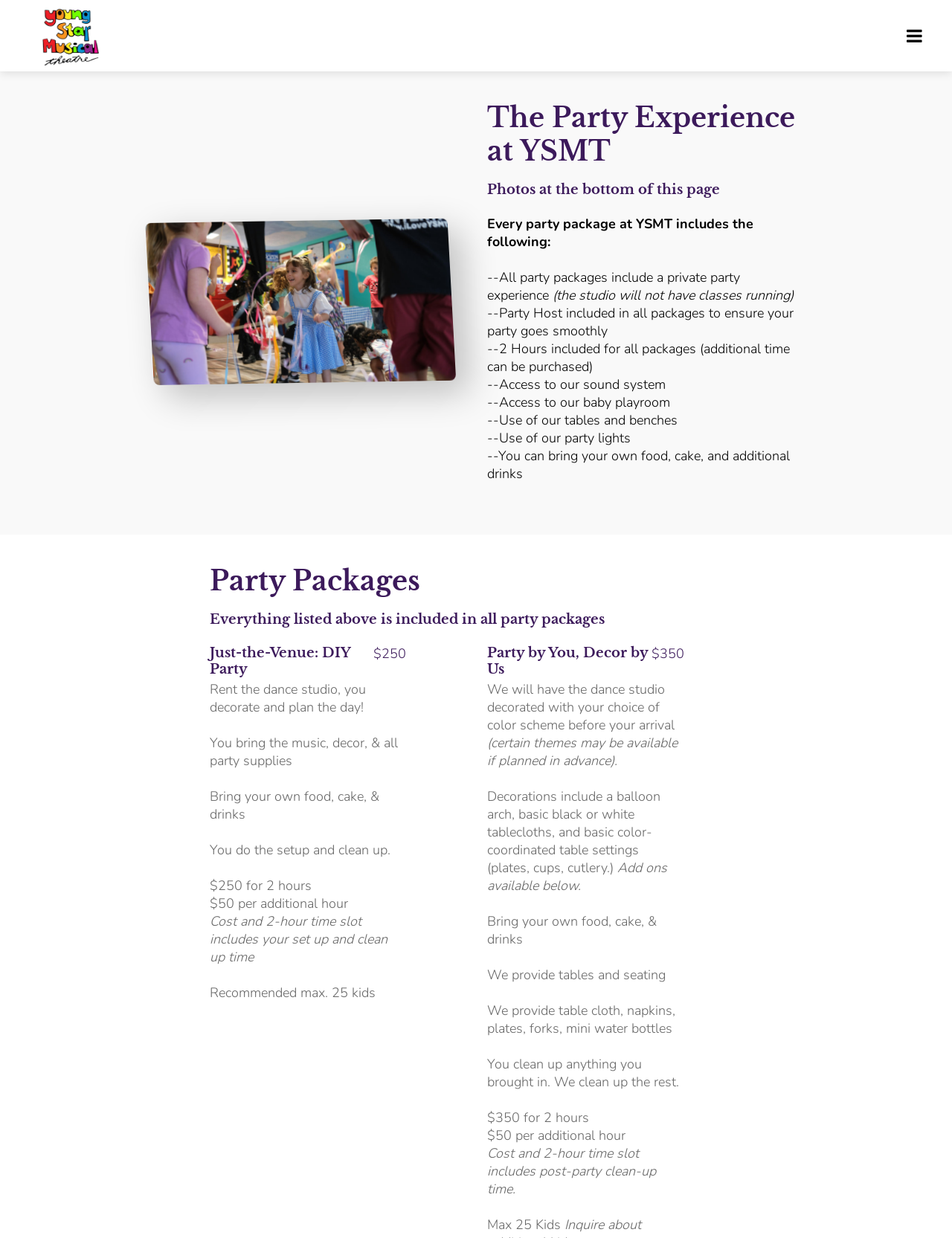Please find the bounding box coordinates for the clickable element needed to perform this instruction: "View party packages".

[0.22, 0.456, 0.78, 0.51]